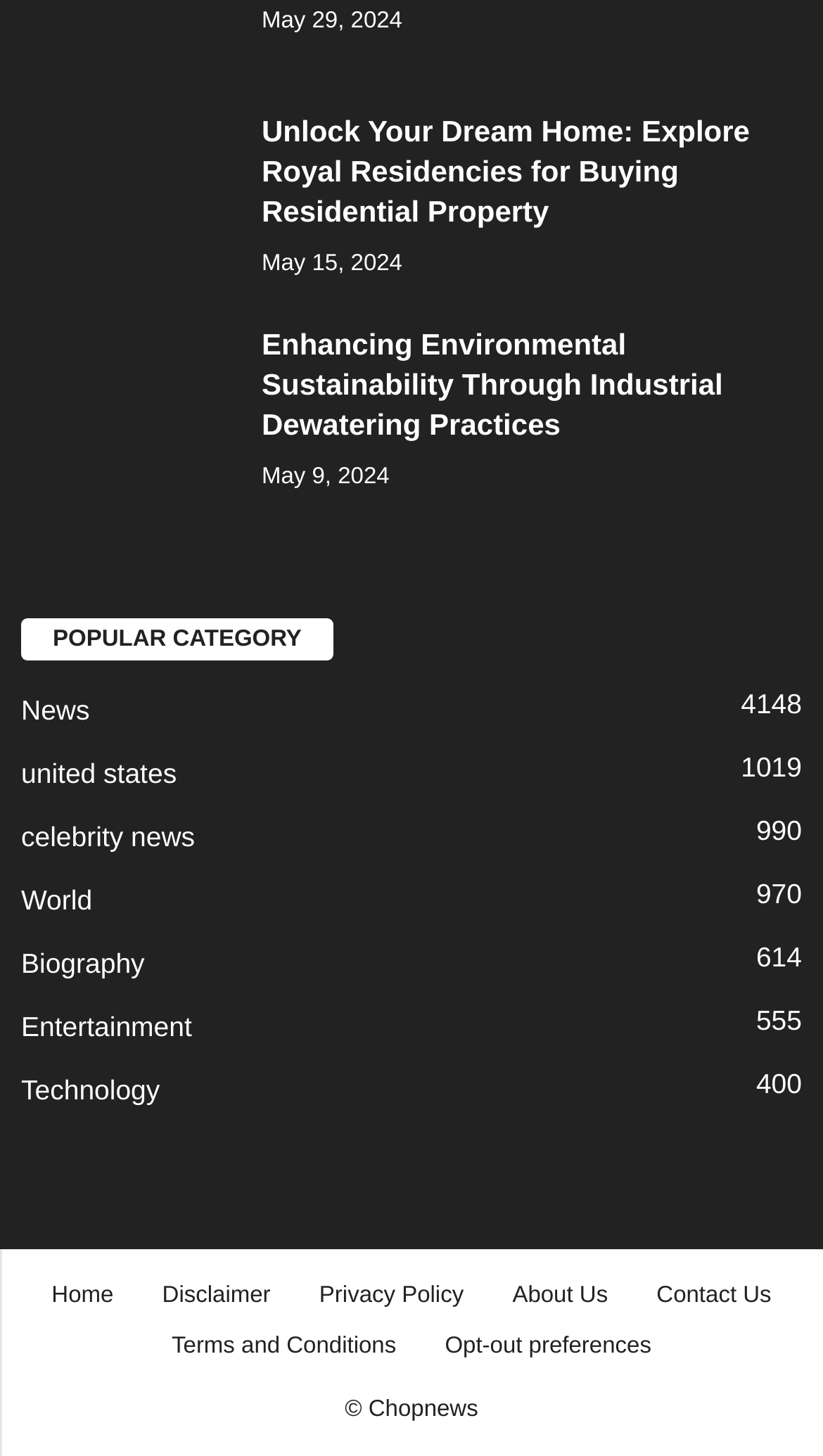Could you indicate the bounding box coordinates of the region to click in order to complete this instruction: "Read the review of Rubber 3-Pack O-Ring Gasket Seal".

None